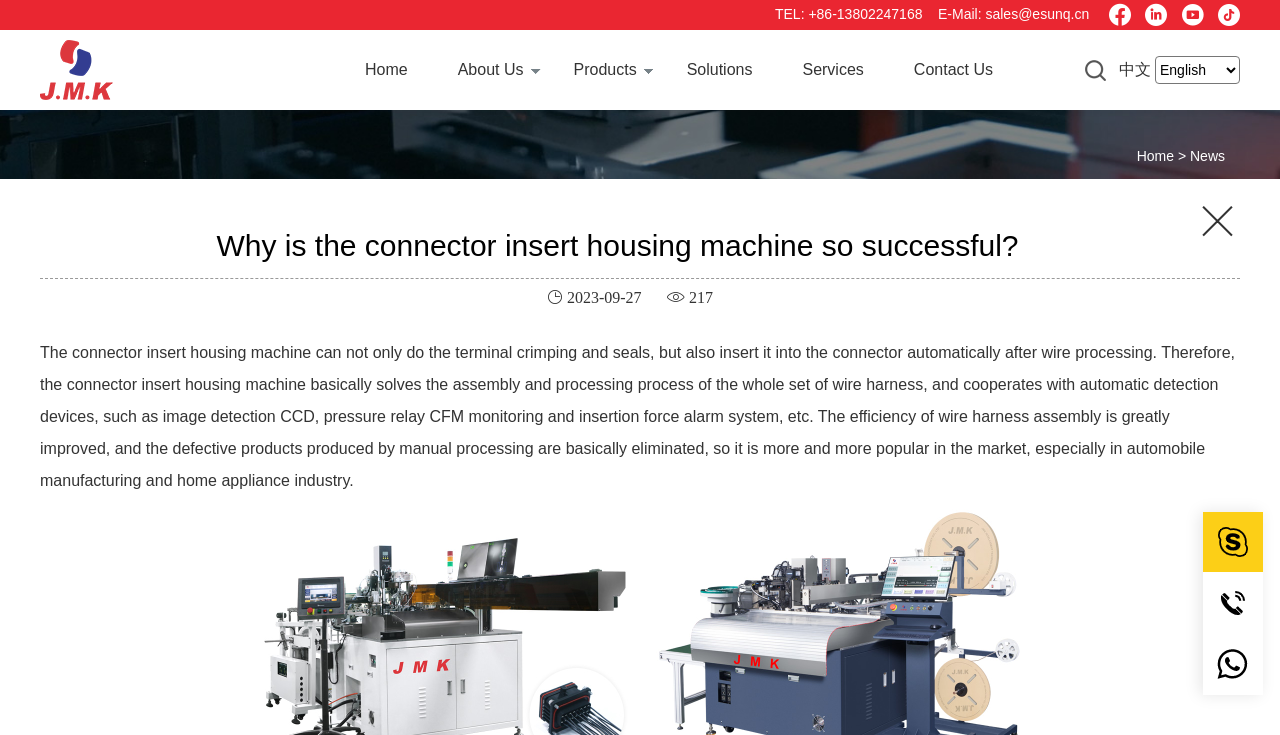Pinpoint the bounding box coordinates for the area that should be clicked to perform the following instruction: "Click on the 'HOME' link".

None